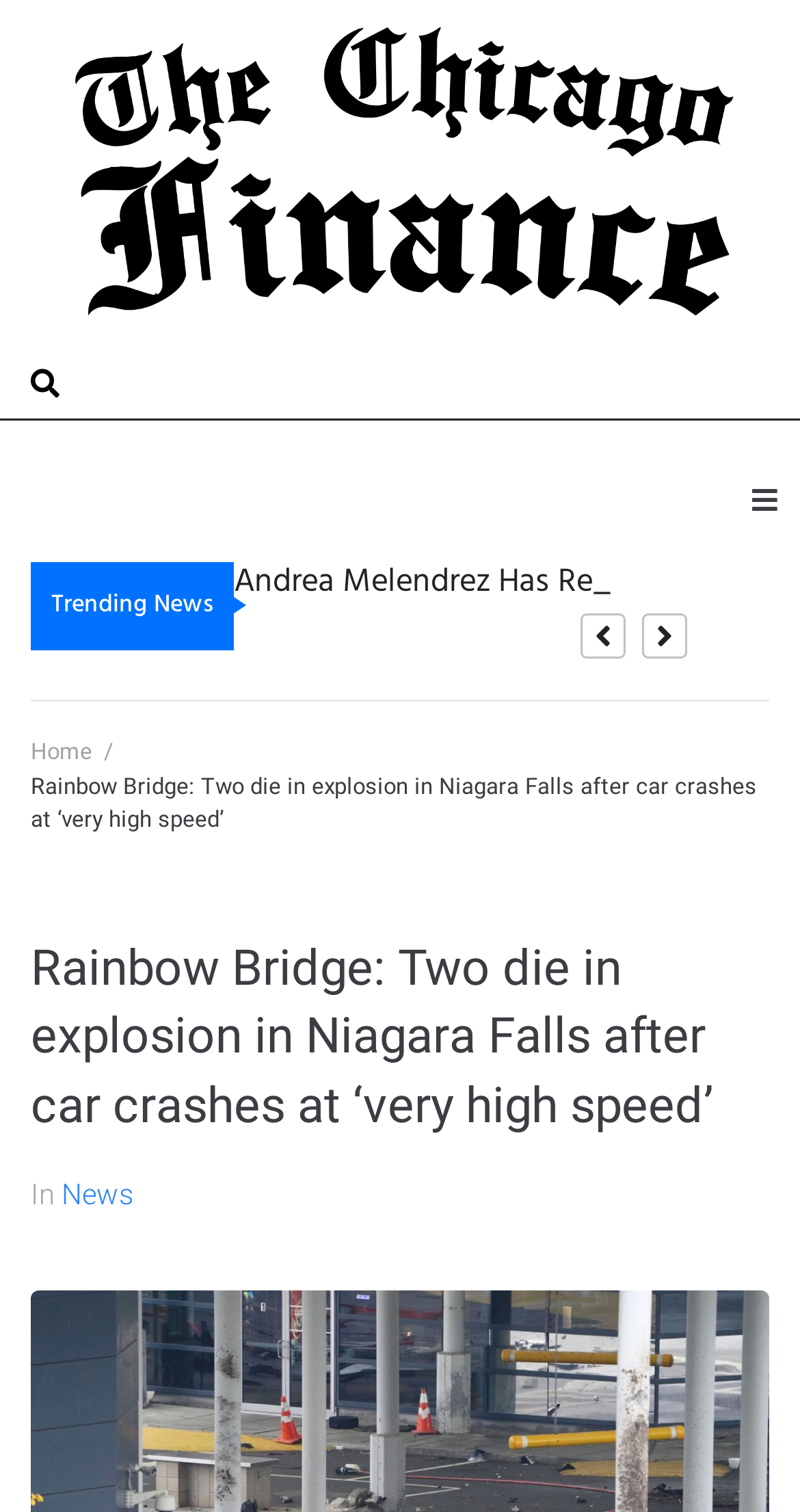What is the category of the article? From the image, respond with a single word or brief phrase.

News